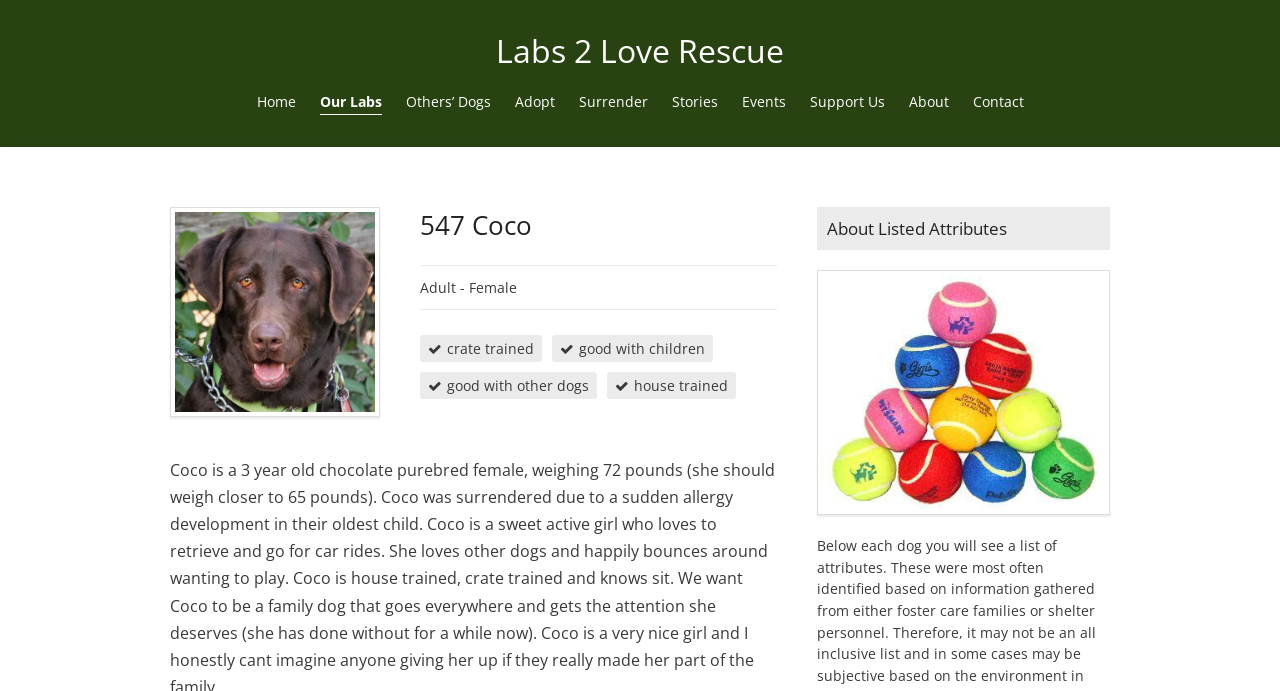Provide a short, one-word or phrase answer to the question below:
What is the location of the 'northern california labrador rescue' organization?

Northern California